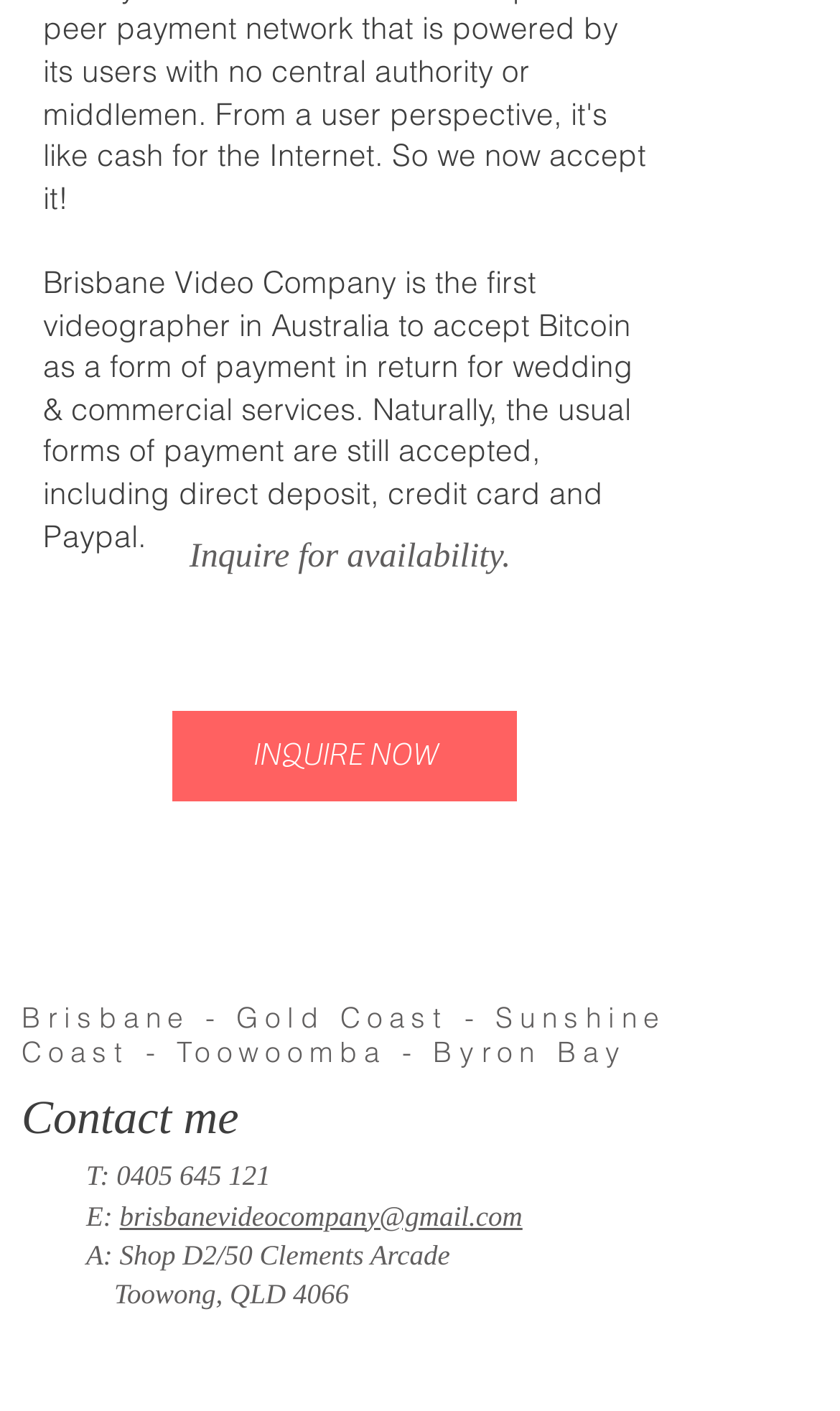What is the company's payment method?
Answer the question with a detailed explanation, including all necessary information.

The company accepts Bitcoin as a form of payment, as stated in the StaticText element with the text 'Brisbane Video Company is the first videographer in Australia to accept Bitcoin as a form of payment in return for wedding & commercial services.' Additionally, it is mentioned that the usual forms of payment are still accepted, including direct deposit, credit card, and Paypal.